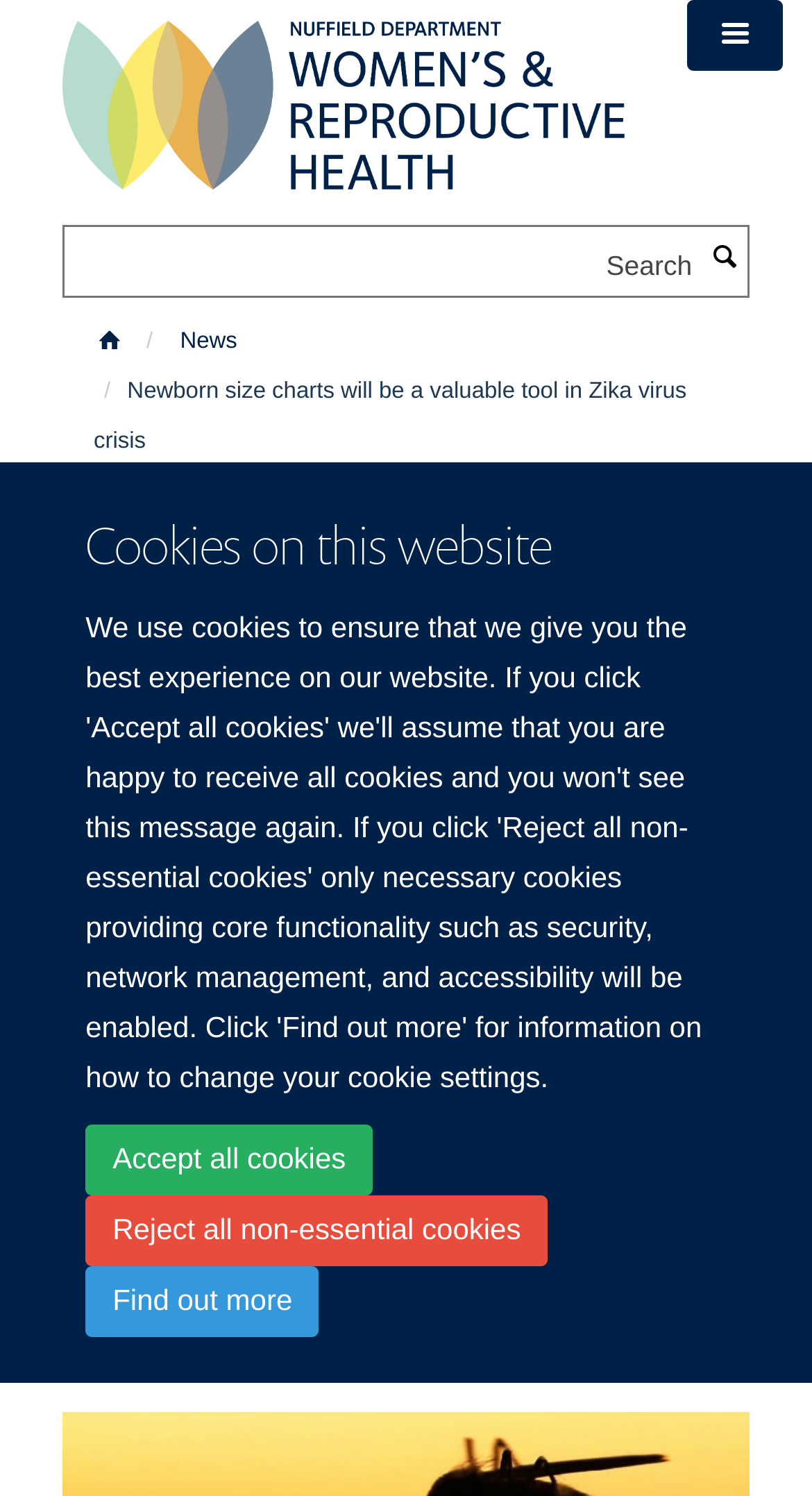What is the name of the department leading the INTERGROWTH-21st Consortium?
Please look at the screenshot and answer in one word or a short phrase.

Nuffield Department of Obstetrics & Gynaecology